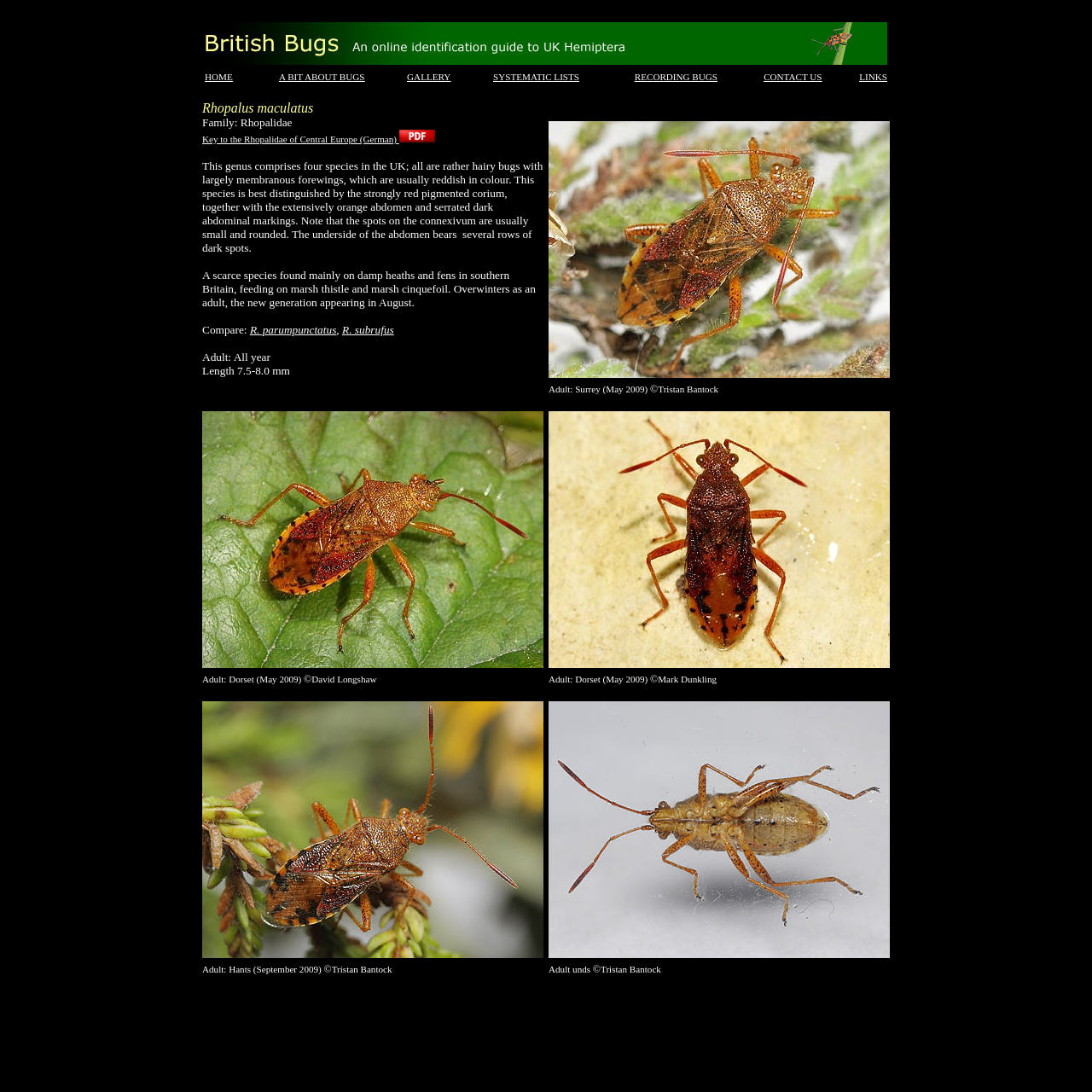Where was the Rhopalus maculatus found in May 2009?
Could you answer the question with a detailed and thorough explanation?

According to the image caption, 'Adult: Surrey (May 2009) ©Tristan Bantock', the Rhopalus maculatus was found in Surrey in May 2009.